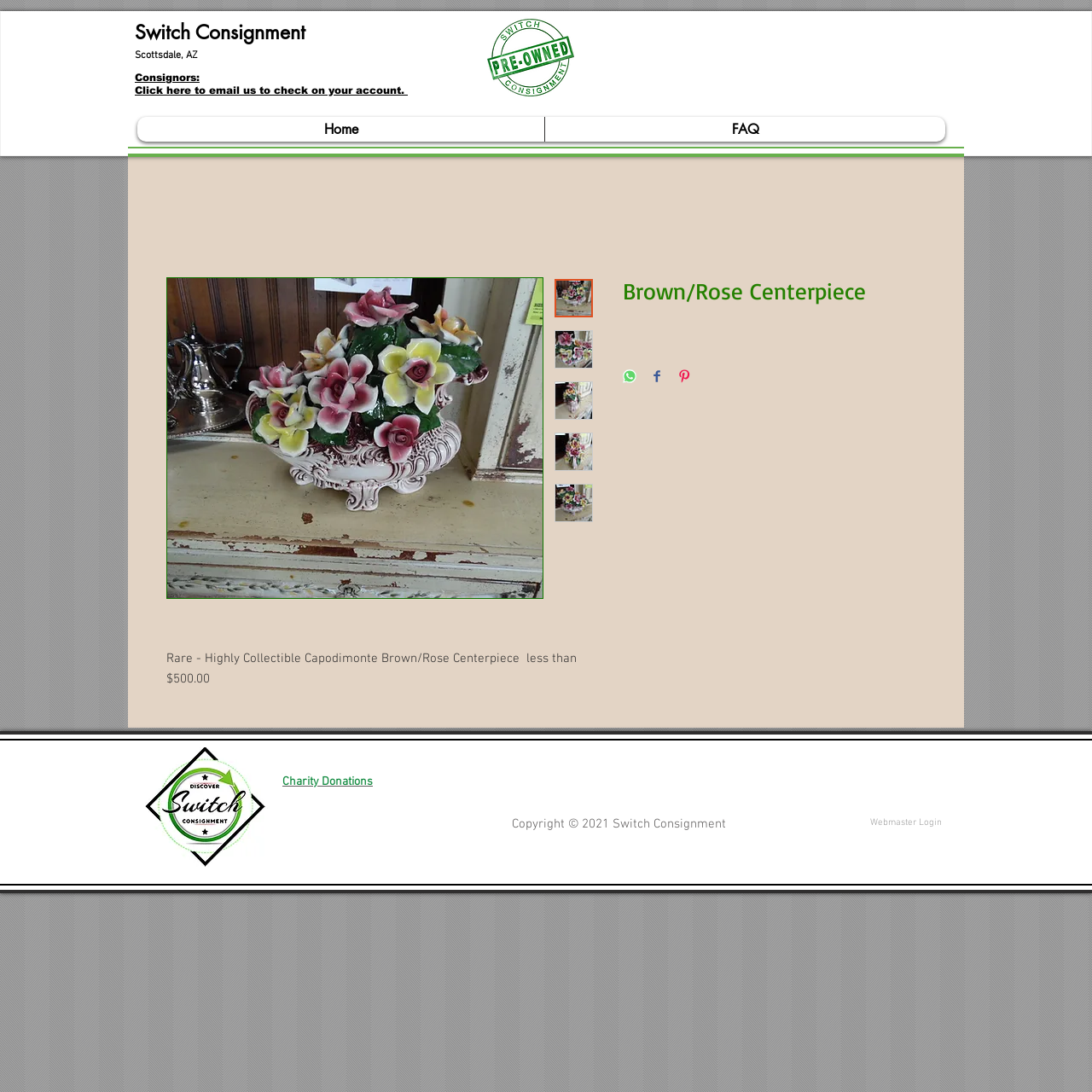Provide the bounding box coordinates of the HTML element described as: "Webmaster Login". The bounding box coordinates should be four float numbers between 0 and 1, i.e., [left, top, right, bottom].

[0.788, 0.747, 0.871, 0.761]